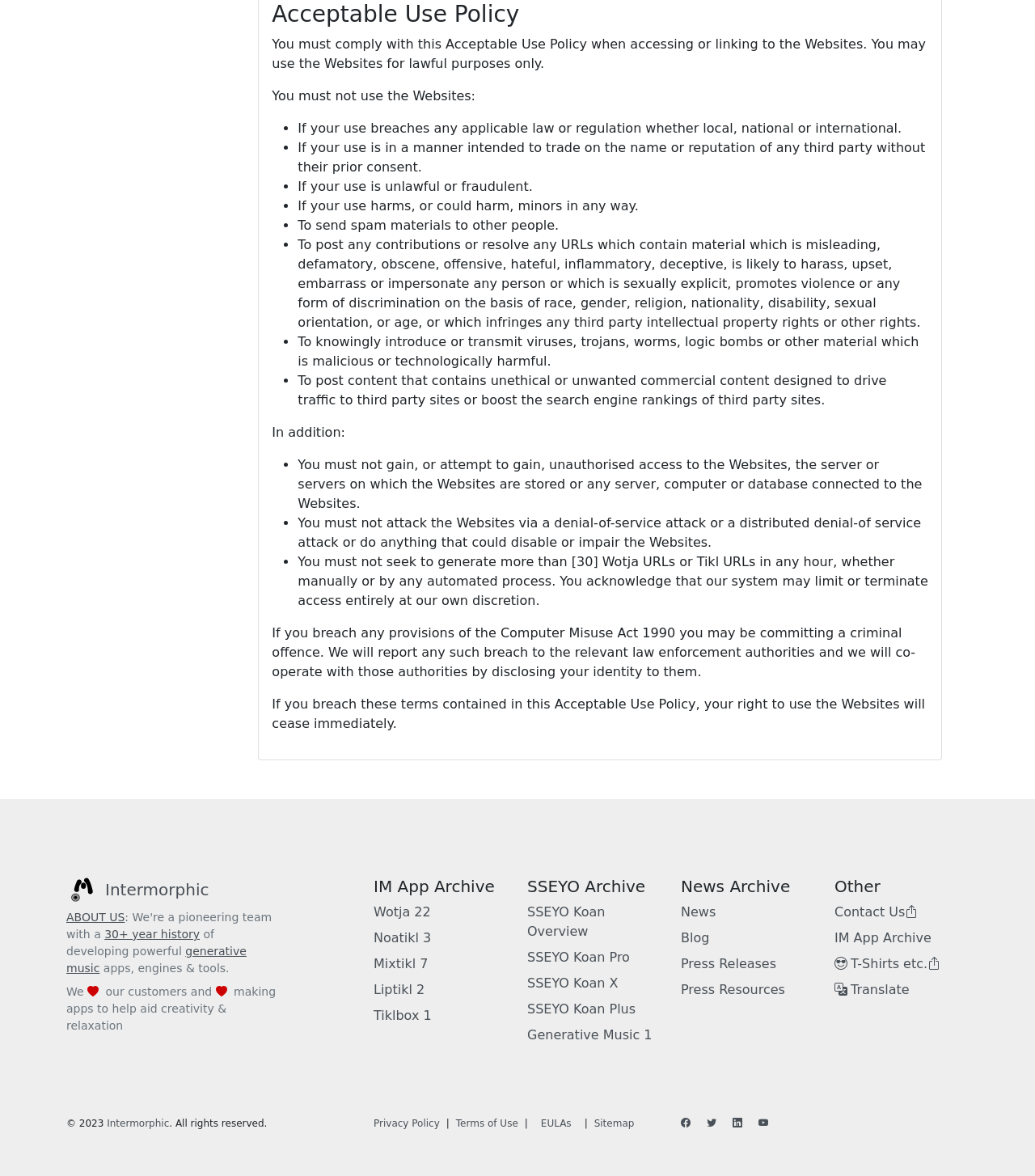What is the first prohibited action listed in the Acceptable Use Policy?
Examine the image and provide an in-depth answer to the question.

The first prohibited action listed in the Acceptable Use Policy is 'If your use breaches any applicable law or regulation whether local, national or international.' This can be found in the list of prohibited actions under the heading 'You must not use the Websites:'.